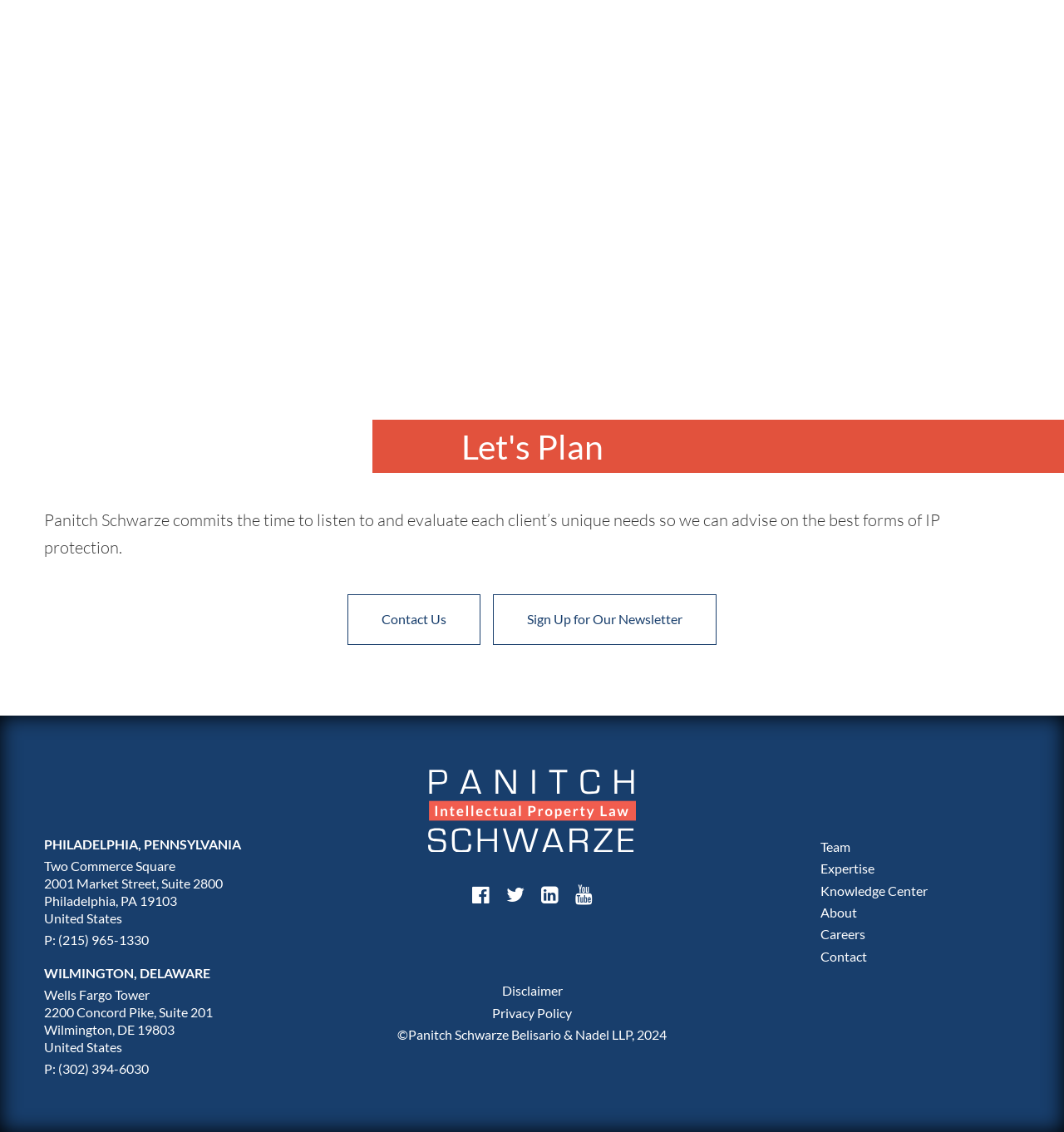Please determine the bounding box coordinates of the area that needs to be clicked to complete this task: 'Click on 'Sign Up for Our Newsletter''. The coordinates must be four float numbers between 0 and 1, formatted as [left, top, right, bottom].

[0.463, 0.525, 0.673, 0.57]